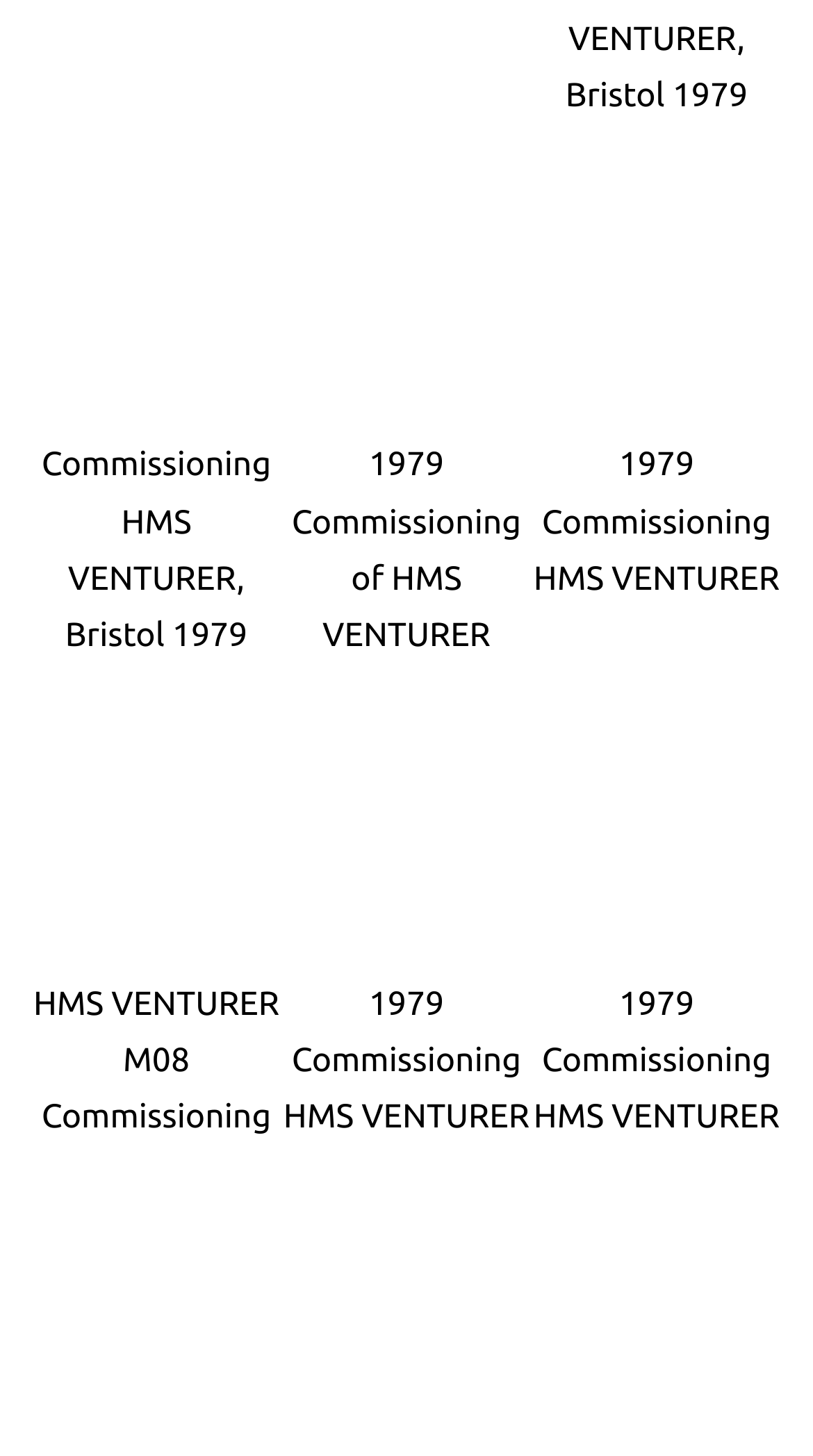Please determine the bounding box coordinates of the clickable area required to carry out the following instruction: "view image of Commissioning HMS VENTURER, Bristol 1979". The coordinates must be four float numbers between 0 and 1, represented as [left, top, right, bottom].

[0.038, 0.115, 0.346, 0.287]